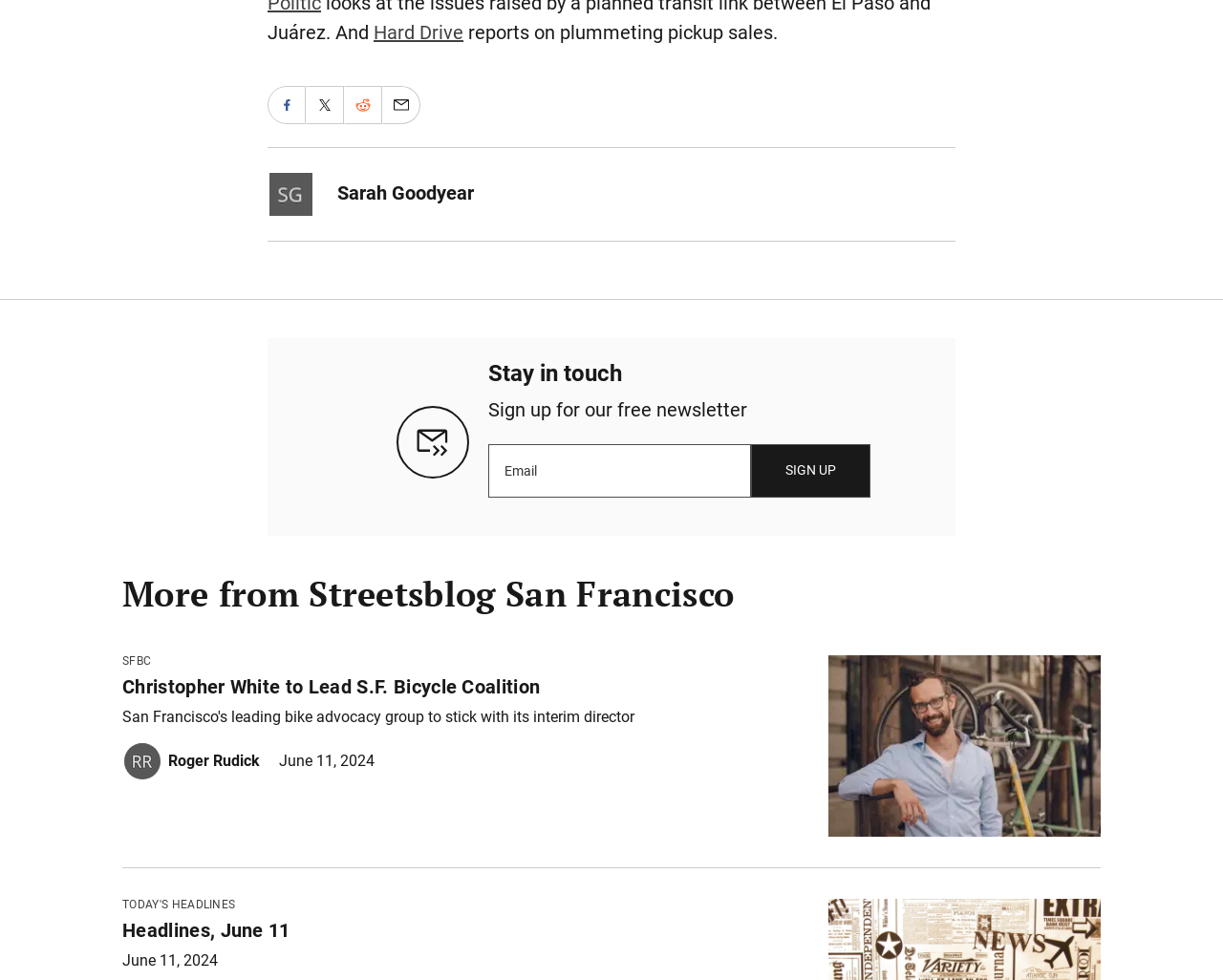Please specify the bounding box coordinates for the clickable region that will help you carry out the instruction: "Check today's headlines".

[0.1, 0.917, 0.193, 0.93]